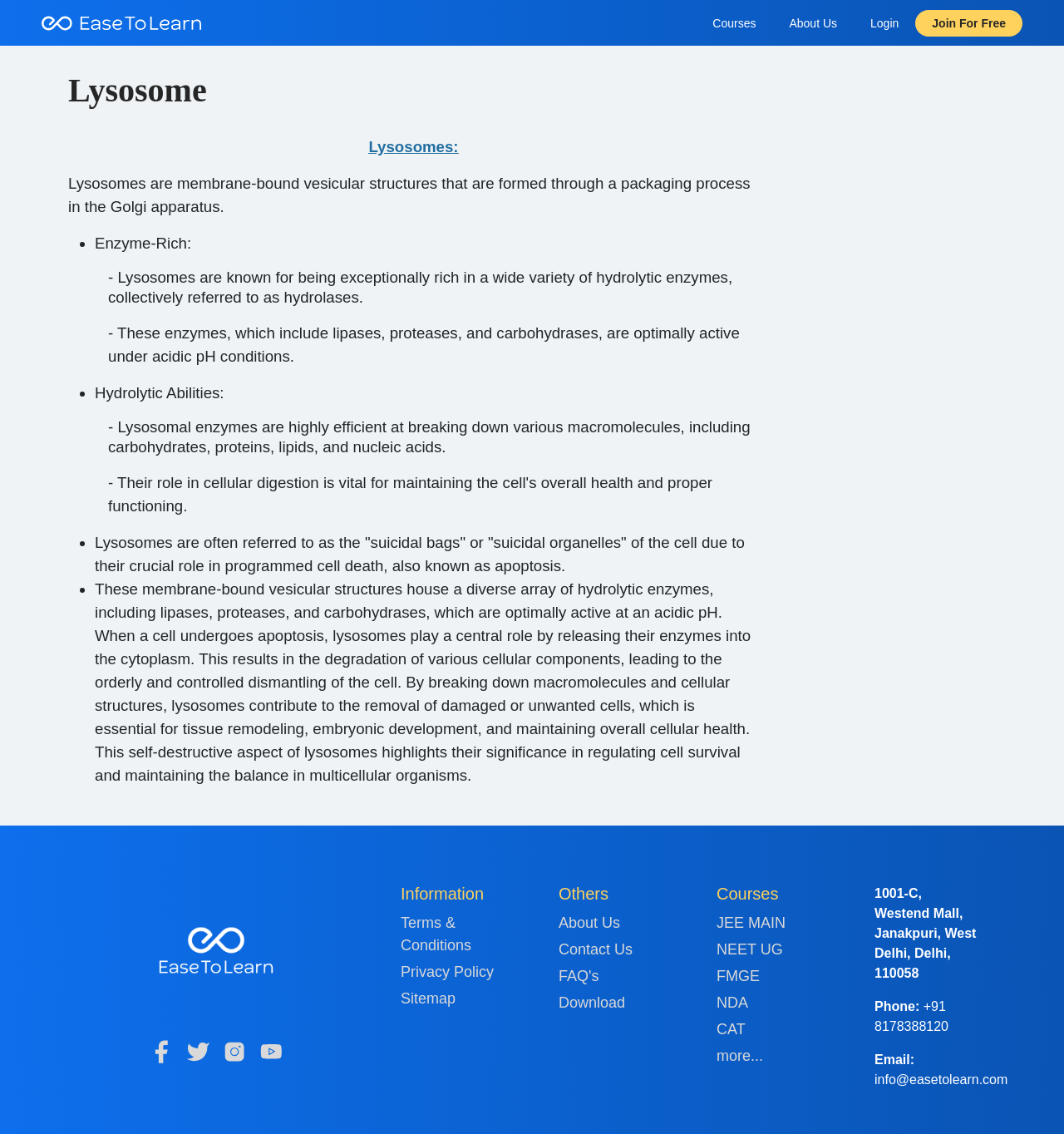What is the name of the organelle described on this webpage?
Look at the image and provide a short answer using one word or a phrase.

Lysosome